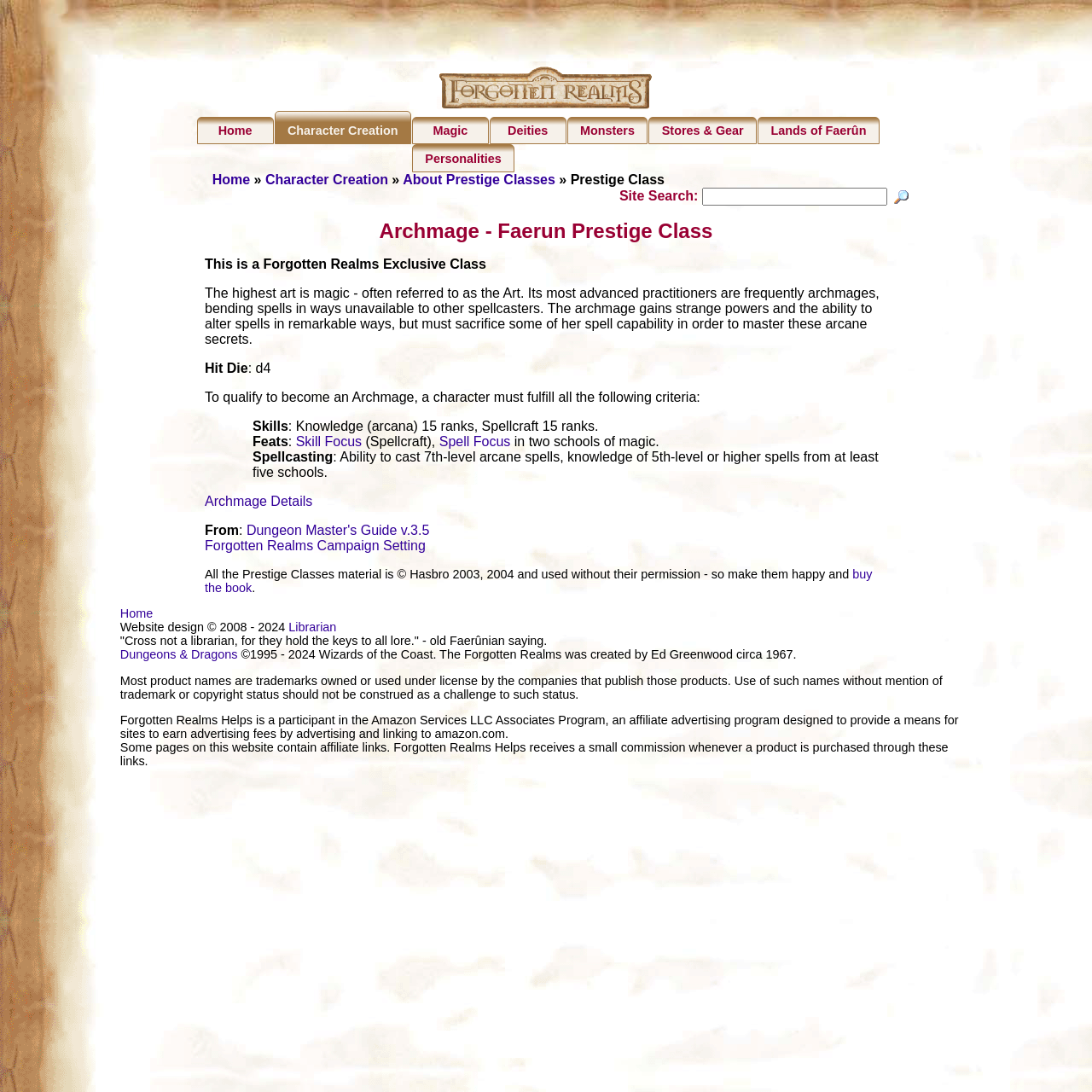Use the information in the screenshot to answer the question comprehensively: What is the skill required to become an Archmage?

The skill required to become an Archmage can be found in the section 'Skills' which states 'Knowledge (arcana) 15 ranks, Spellcraft 15 ranks'.